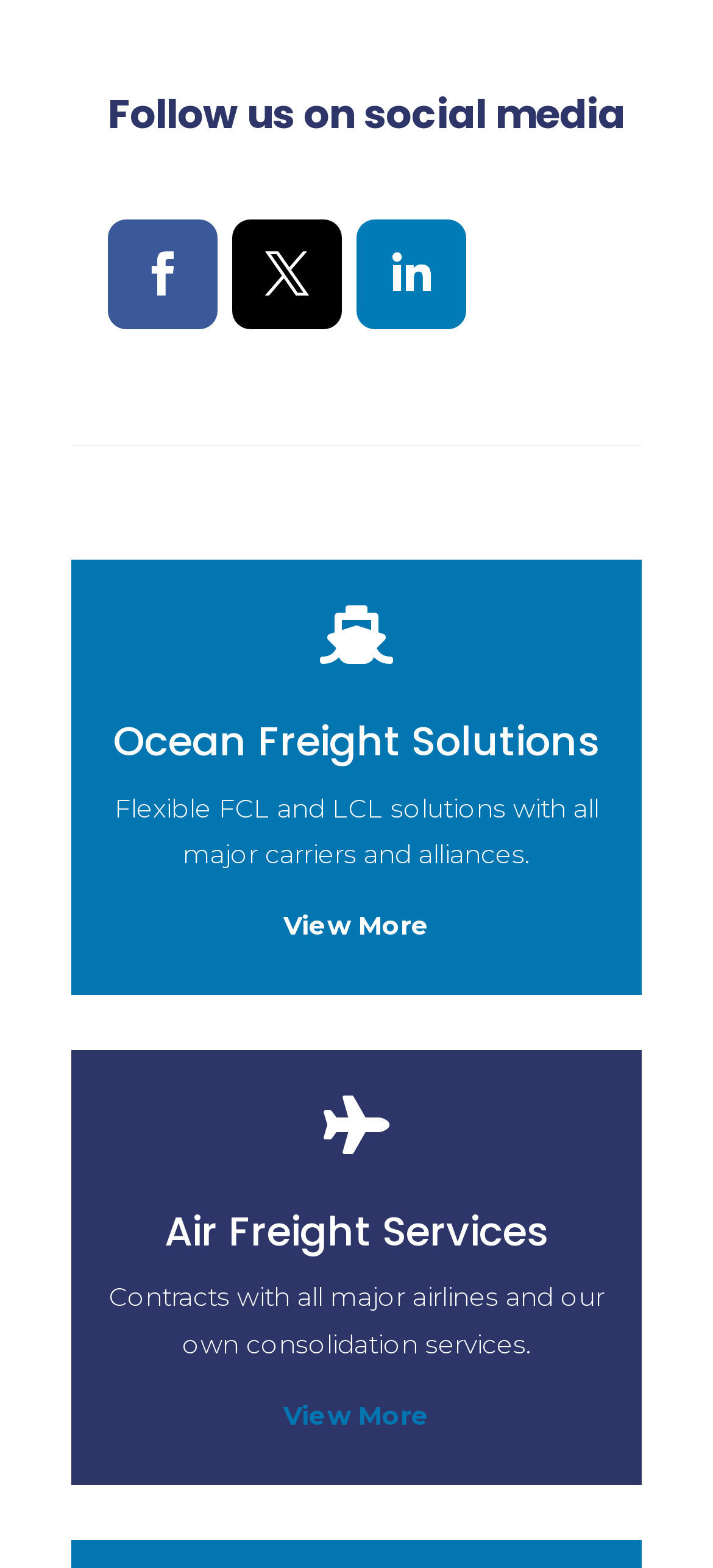Show the bounding box coordinates of the element that should be clicked to complete the task: "View More about Air Freight Services".

[0.397, 0.892, 0.603, 0.913]